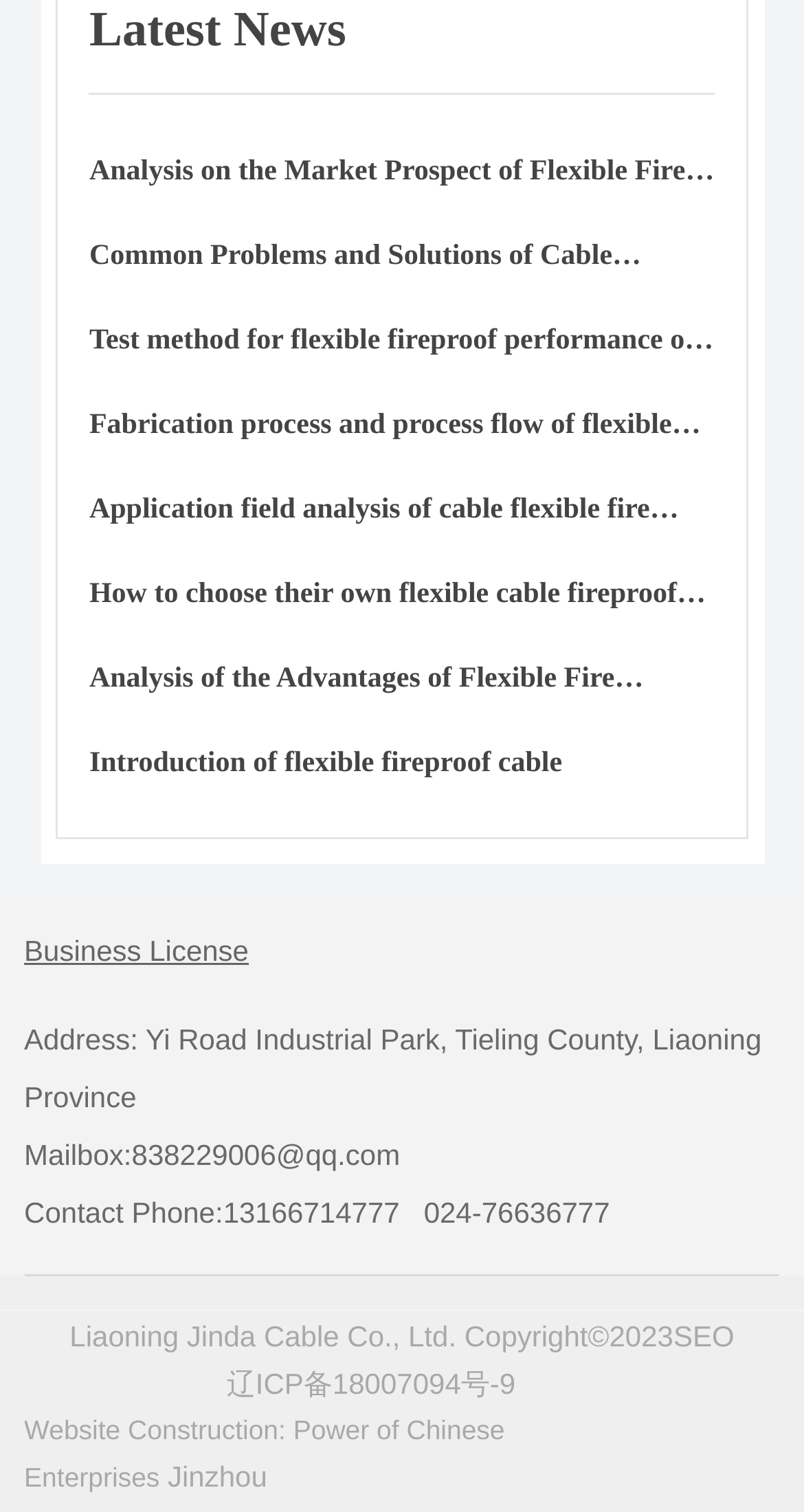Identify the bounding box of the UI element that matches this description: "Introduction of flexible fireproof cable".

[0.111, 0.495, 0.699, 0.516]